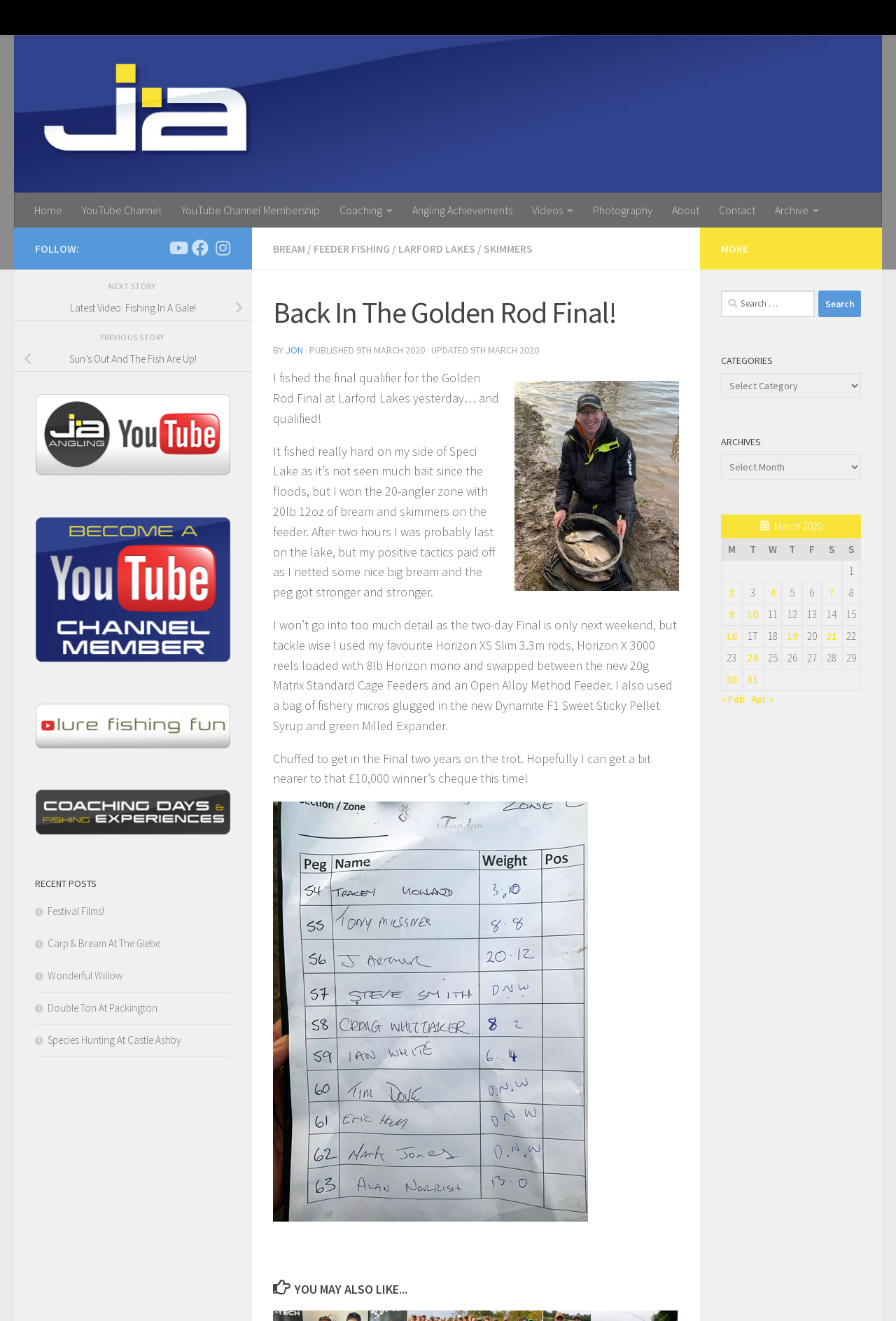Could you specify the bounding box coordinates for the clickable section to complete the following instruction: "Follow on 'Twitter'"?

None